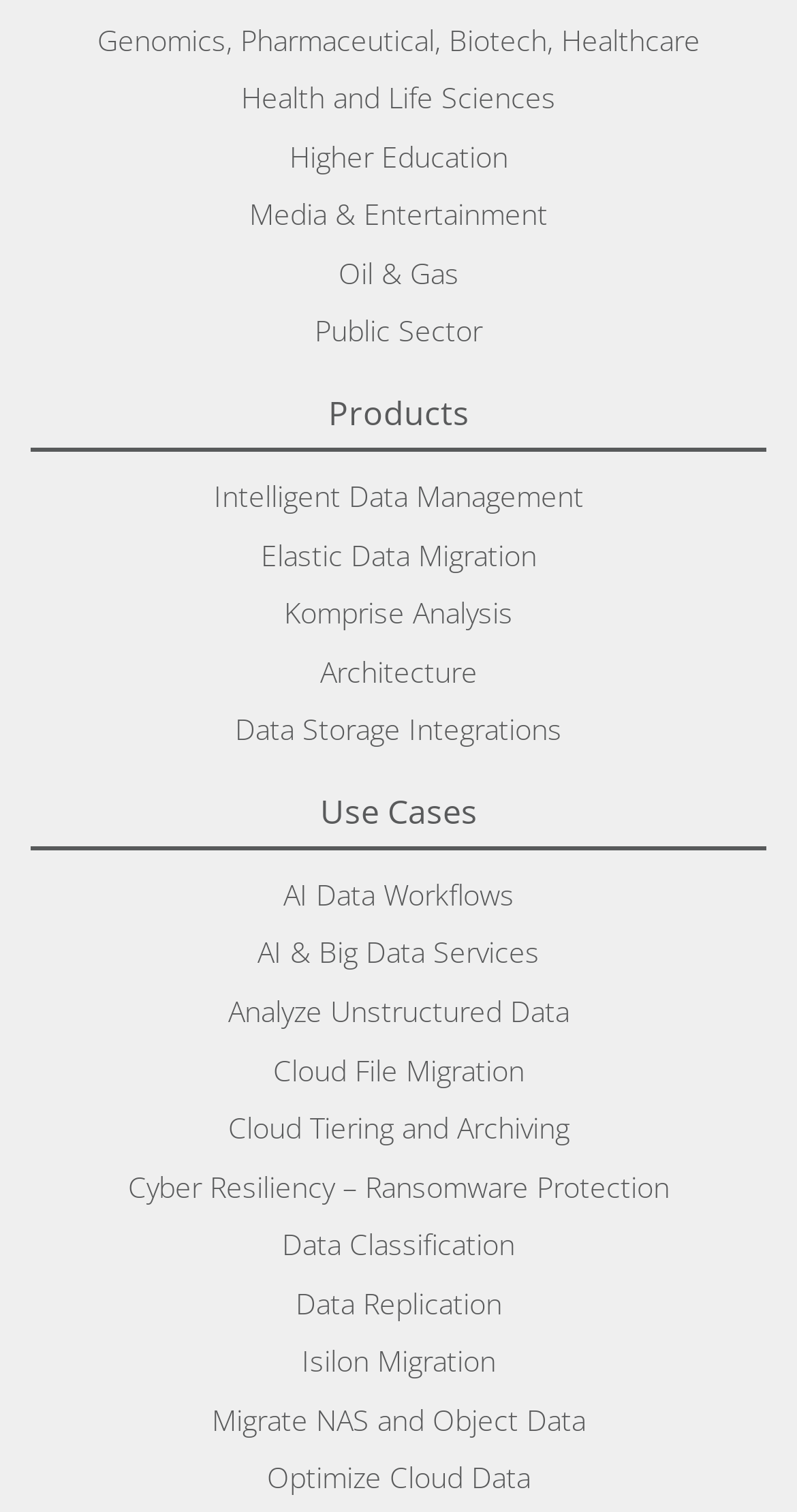What is the second product listed?
Based on the screenshot, provide a one-word or short-phrase response.

Elastic Data Migration